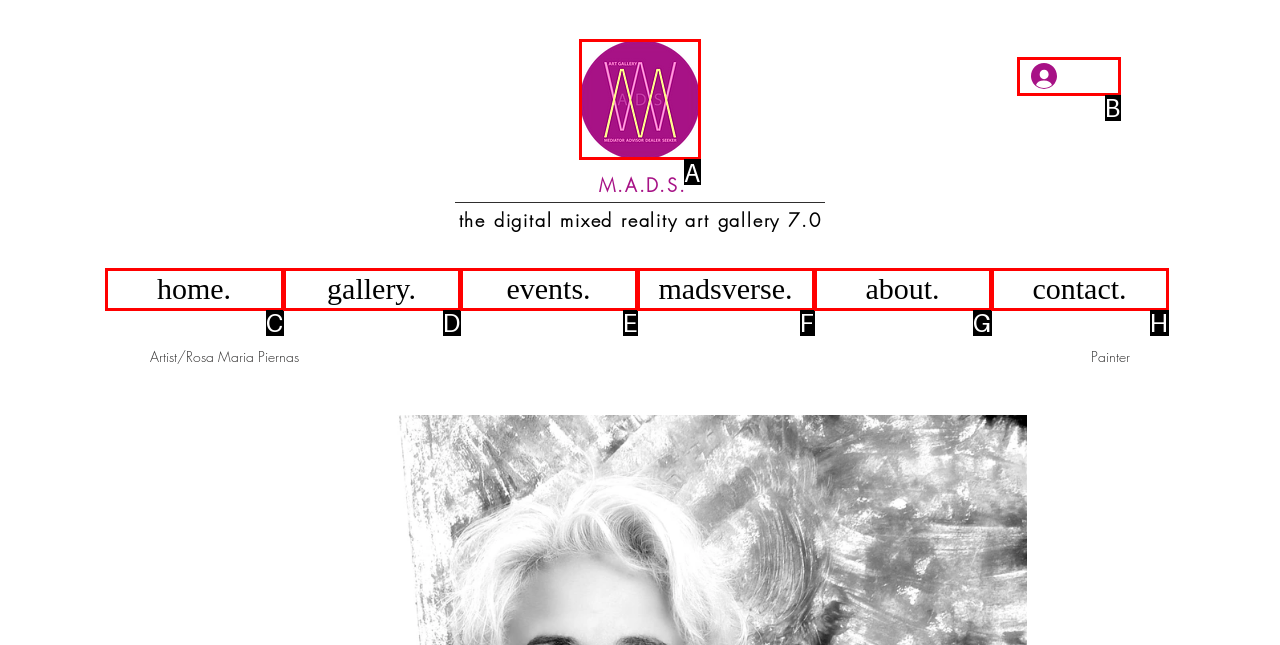Select the correct option from the given choices to perform this task: Enter the MADS Art Gallery. Provide the letter of that option.

A